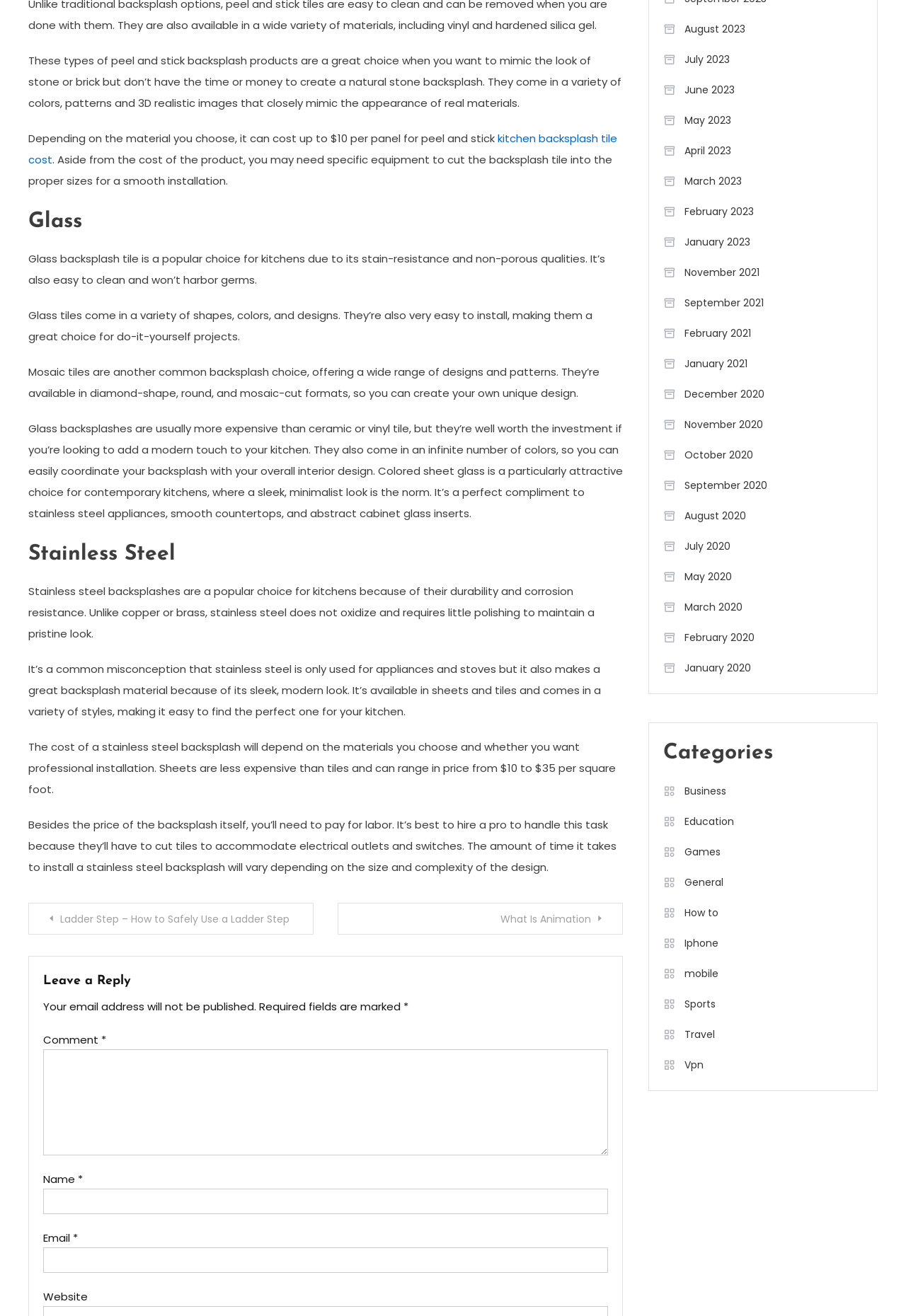Find the bounding box coordinates for the element that must be clicked to complete the instruction: "Click on the 'Glass' heading". The coordinates should be four float numbers between 0 and 1, indicated as [left, top, right, bottom].

[0.031, 0.157, 0.688, 0.181]